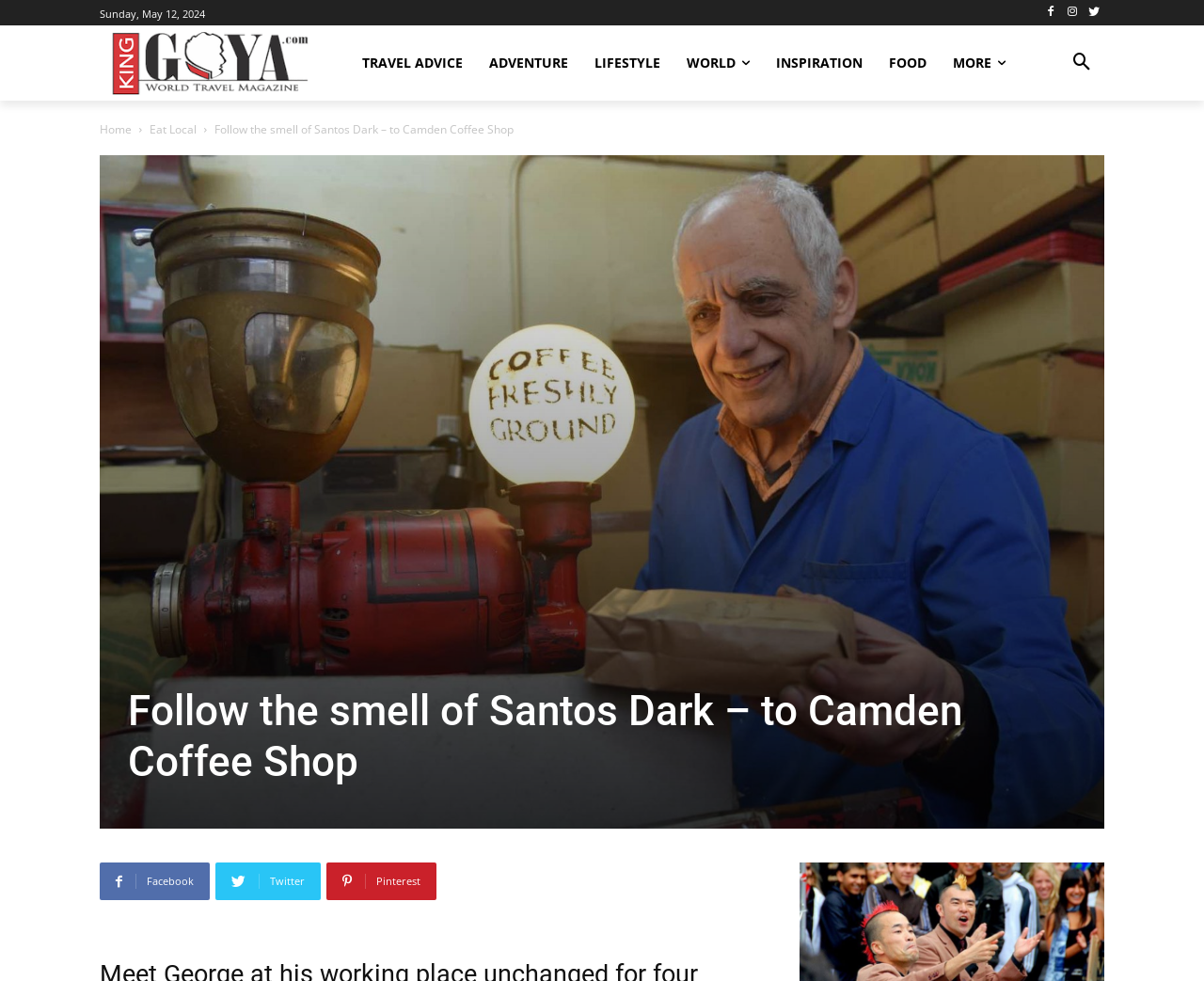What is the name of the coffee mentioned?
Please provide a single word or phrase as the answer based on the screenshot.

Santos Dark